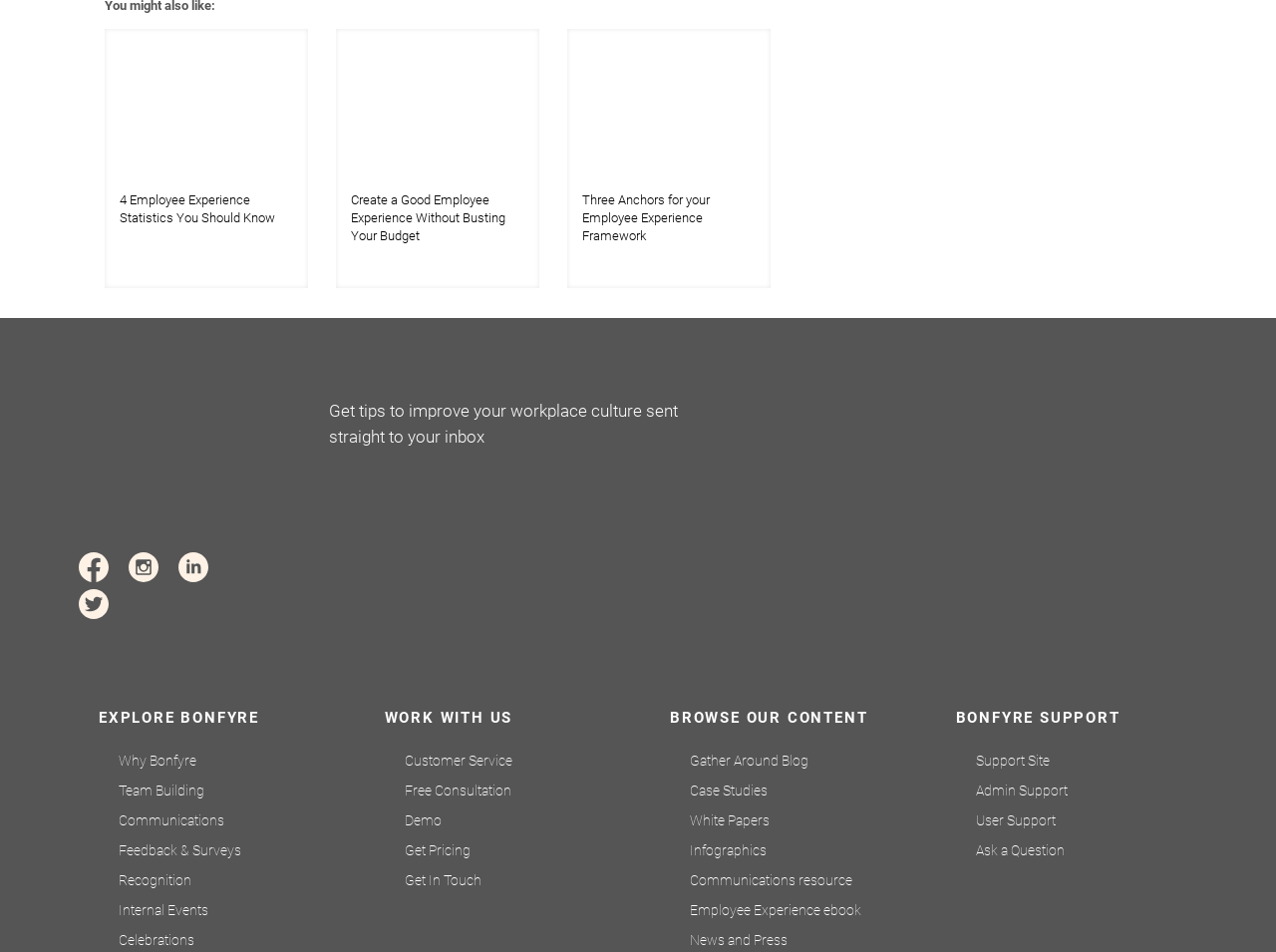Identify the bounding box coordinates of the HTML element based on this description: "Flights Footprint Estimator".

None